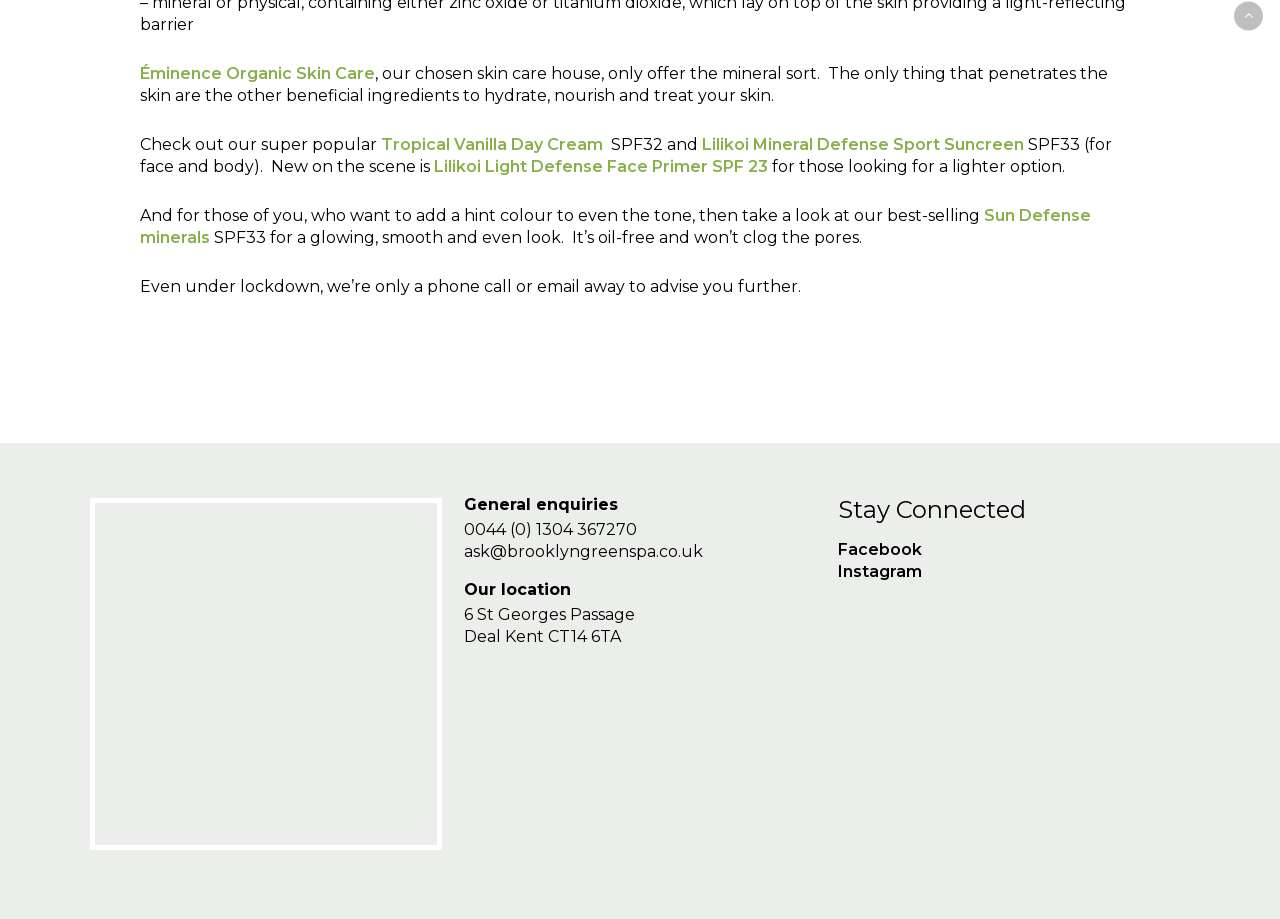Please specify the bounding box coordinates of the region to click in order to perform the following instruction: "Check out Tropical Vanilla Day Cream".

[0.298, 0.147, 0.471, 0.168]